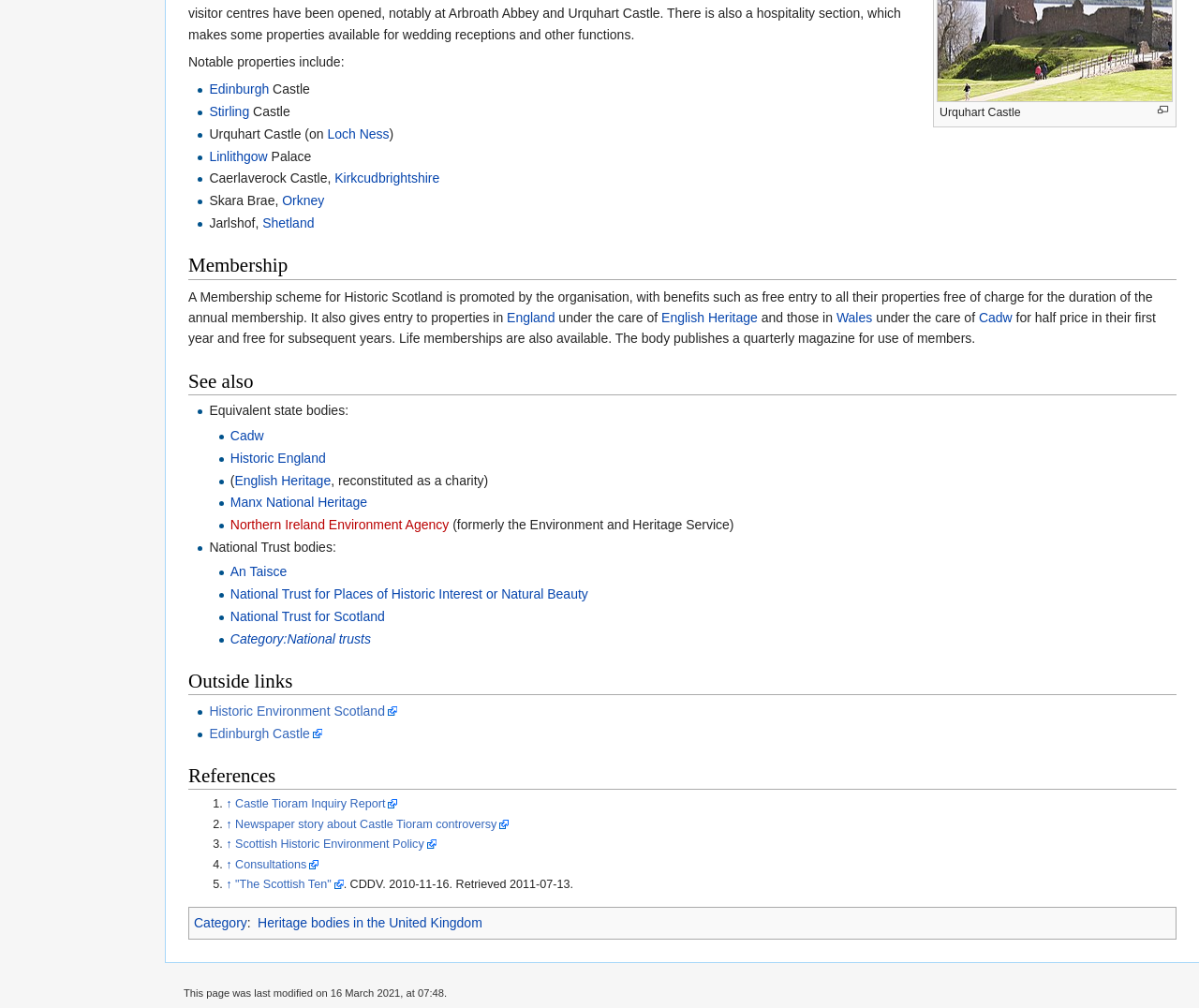What is the name of the quarterly magazine published by Historic Scotland?
Can you provide an in-depth and detailed response to the question?

The webpage mentions that Historic Scotland publishes a quarterly magazine, but it does not specify the name of the magazine.